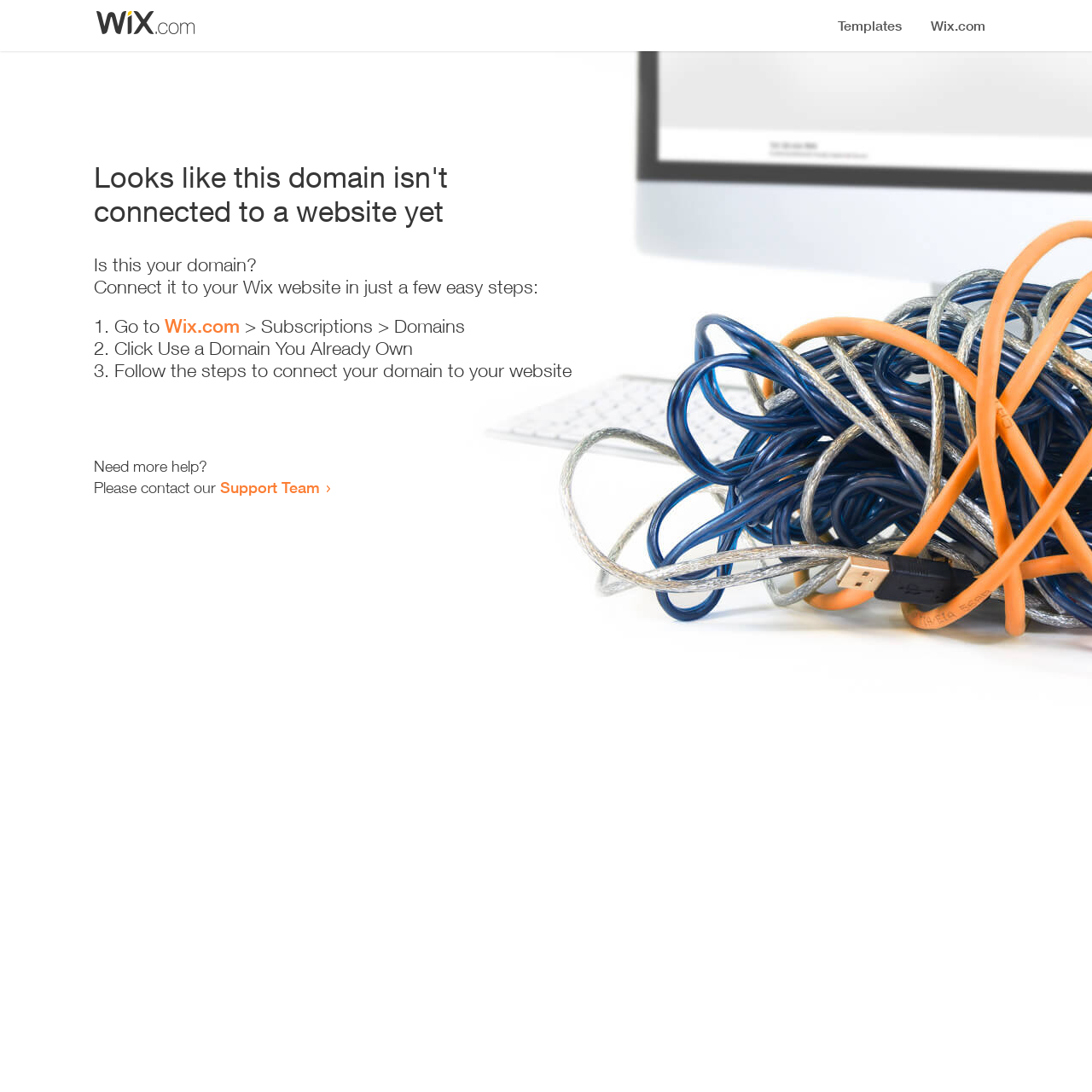Locate the primary heading on the webpage and return its text.

Looks like this domain isn't
connected to a website yet